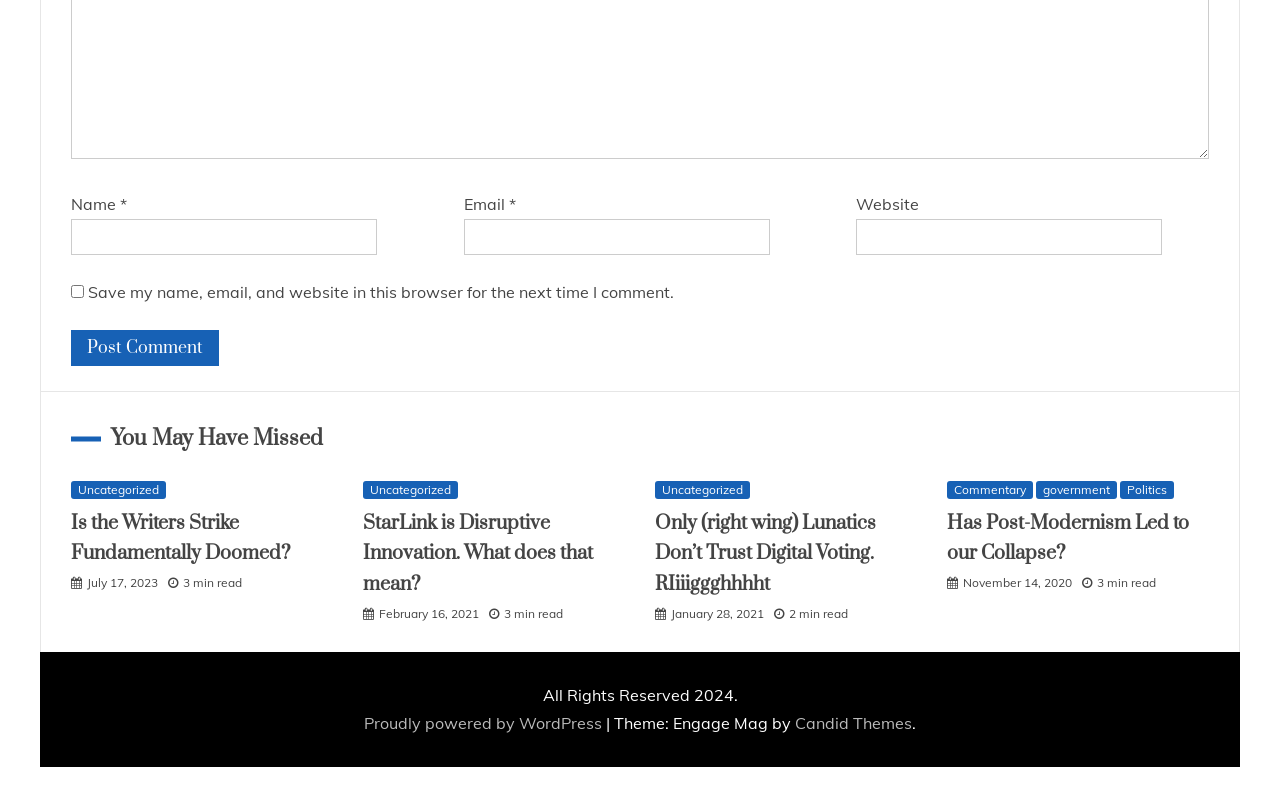Identify the bounding box coordinates of the region that should be clicked to execute the following instruction: "Enter your name".

[0.055, 0.274, 0.295, 0.319]